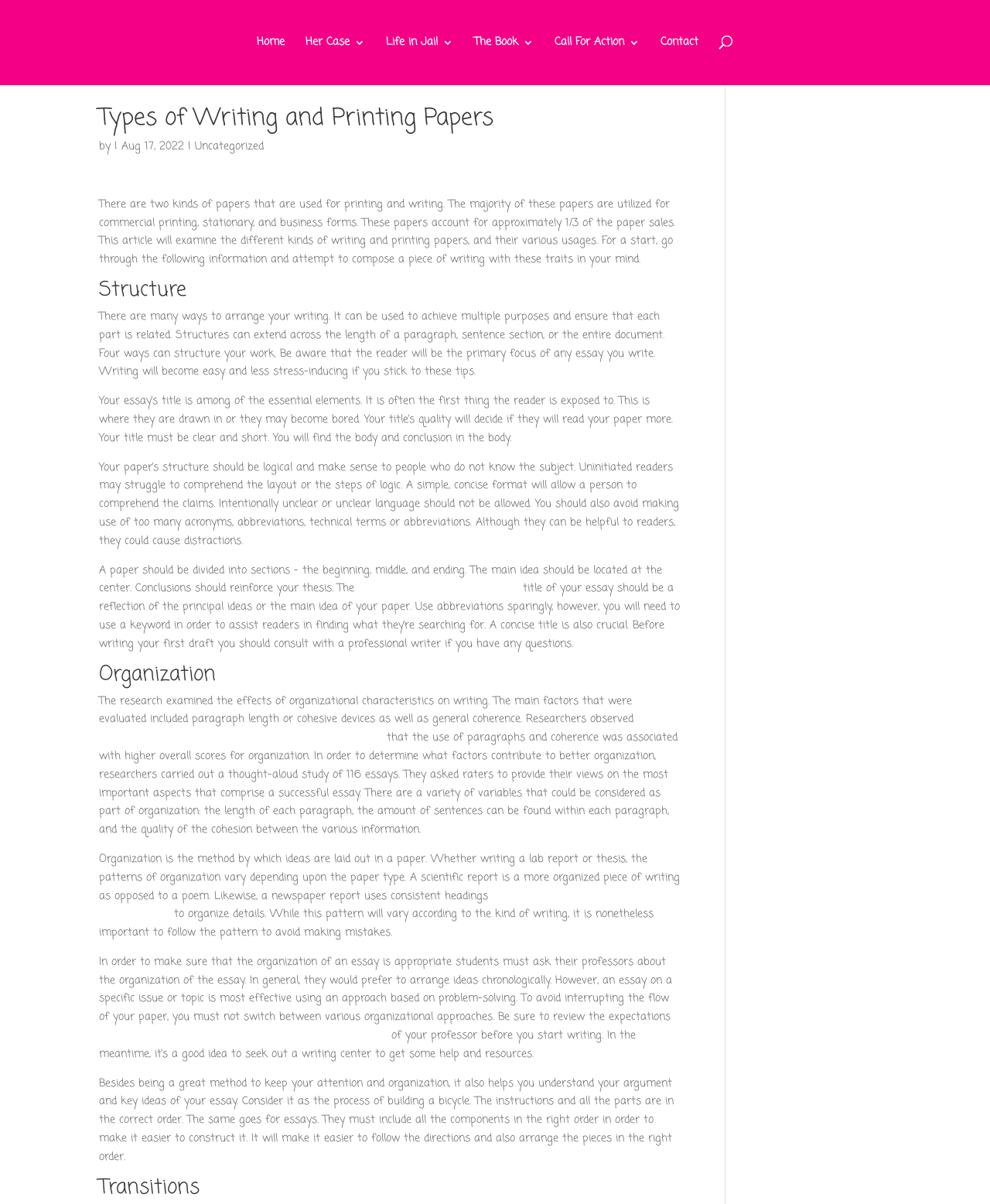Explain the features and main sections of the webpage comprehensively.

The webpage is about "Types of Writing and Printing Papers" and appears to be a blog post or article. At the top, there are six links to different sections of the website, including "Home", "Her Case 3", "Life in Jail 3", "The Book 3", "Call For Action 3", and "Contact". Below these links, there is a search bar that spans across the top of the page.

The main content of the webpage is divided into sections, each with a heading. The first section is titled "Types of Writing and Printing Papers" and provides an introduction to the topic. The text explains that there are two kinds of papers used for printing and writing, and that the article will explore the different types of papers and their uses.

The next section is titled "Structure" and discusses the importance of structuring one's writing. The text explains that there are four ways to structure writing and provides tips on how to make writing easier and less stressful.

The following sections are titled "Organization" and provide information on how to organize one's writing. The text explains that organization is the method by which ideas are laid out in a paper and that different types of writing require different patterns of organization.

Throughout the webpage, there are several links to external websites, which appear to be related to writing and education. There are also several blocks of text that provide information and tips on writing and organization.

Overall, the webpage appears to be a resource for individuals looking to learn more about writing and printing papers, and provides information and tips on how to structure and organize one's writing.